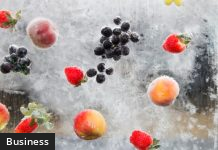Please answer the following question using a single word or phrase: 
What is the texture added to the composition?

Cool frost